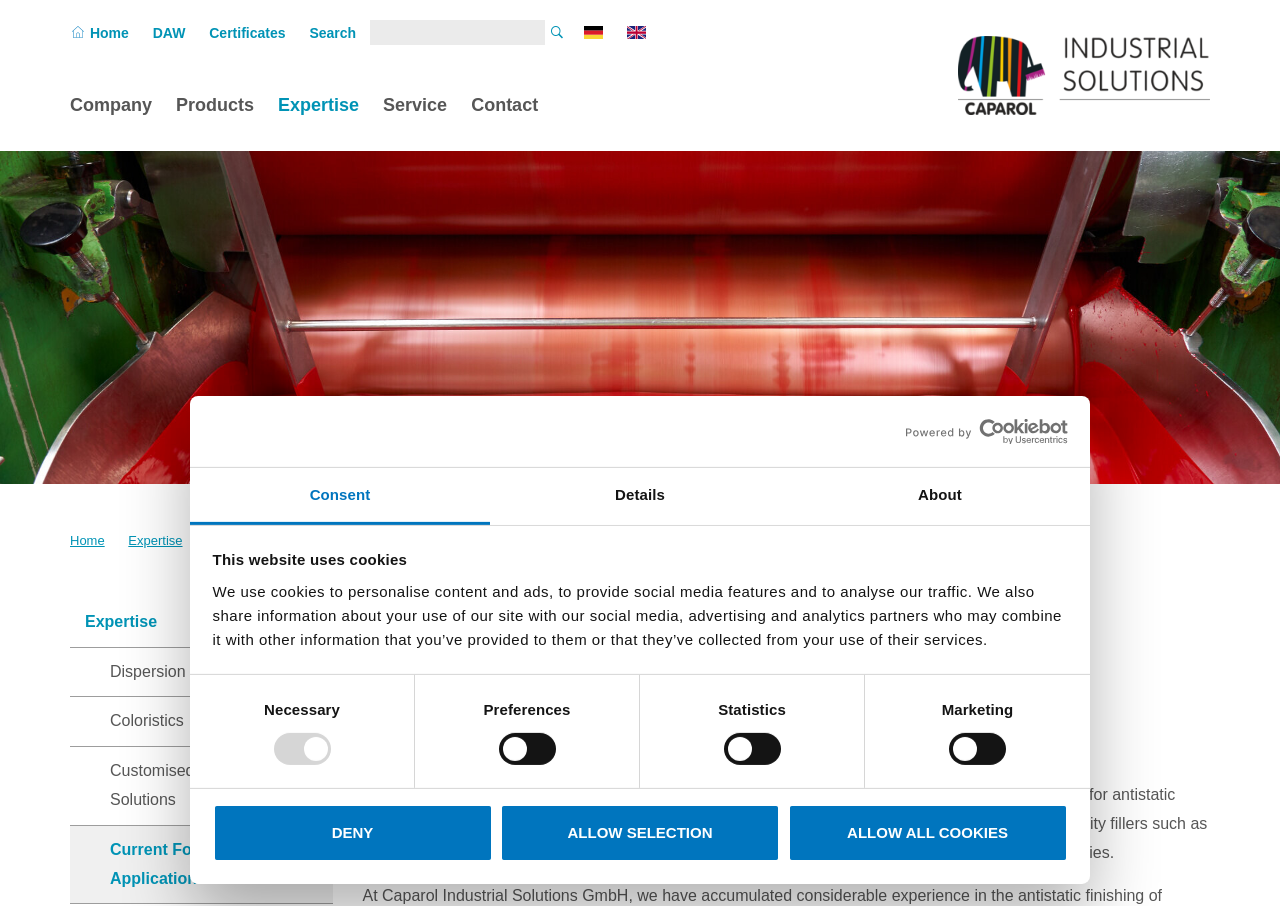Provide a one-word or one-phrase answer to the question:
What type of applications are focused on this website?

Current Focus Applications